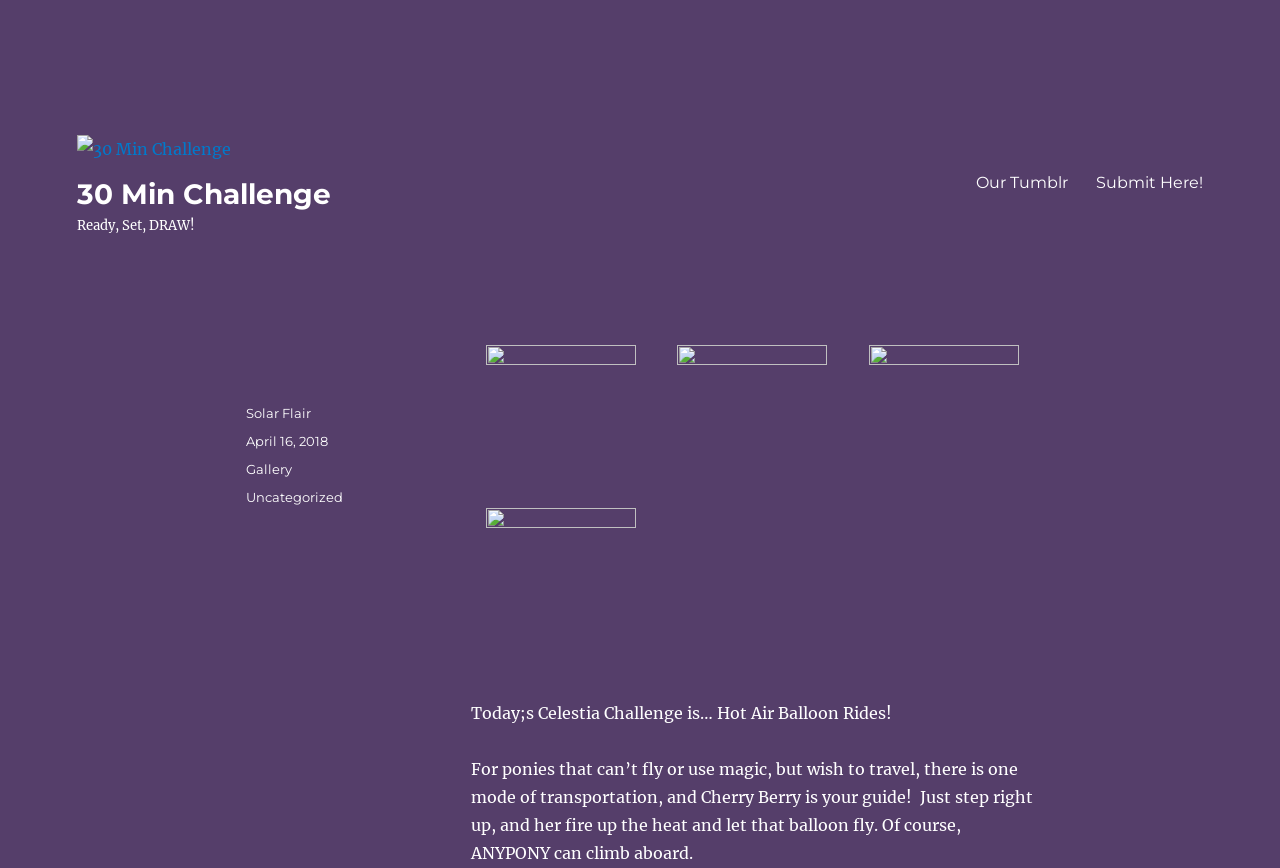Could you specify the bounding box coordinates for the clickable section to complete the following instruction: "Check the post date"?

[0.192, 0.498, 0.256, 0.517]